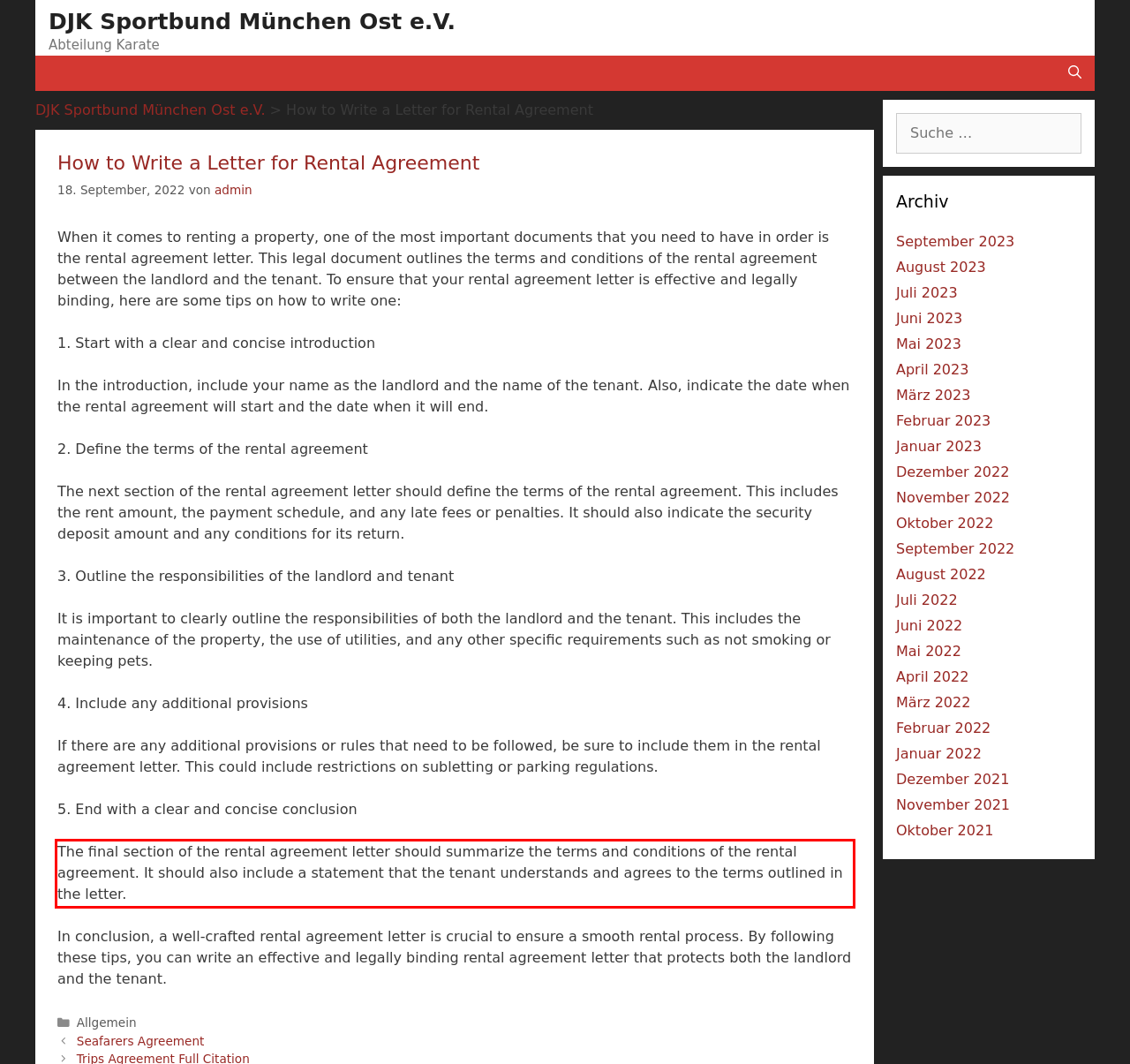You have a screenshot of a webpage with a UI element highlighted by a red bounding box. Use OCR to obtain the text within this highlighted area.

The final section of the rental agreement letter should summarize the terms and conditions of the rental agreement. It should also include a statement that the tenant understands and agrees to the terms outlined in the letter.